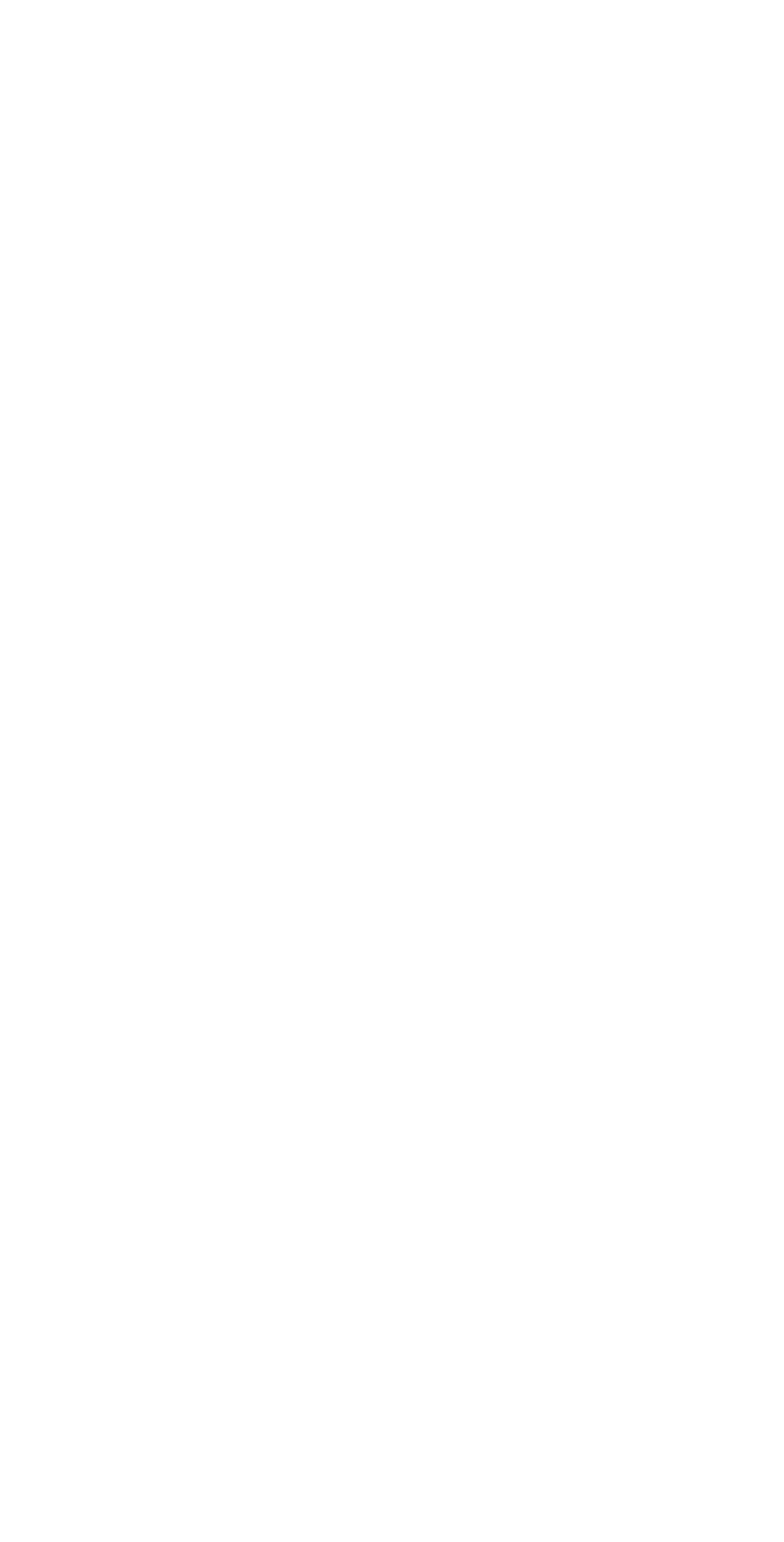Provide the bounding box coordinates of the UI element that matches the description: "Ask Edmond".

[0.154, 0.321, 0.423, 0.349]